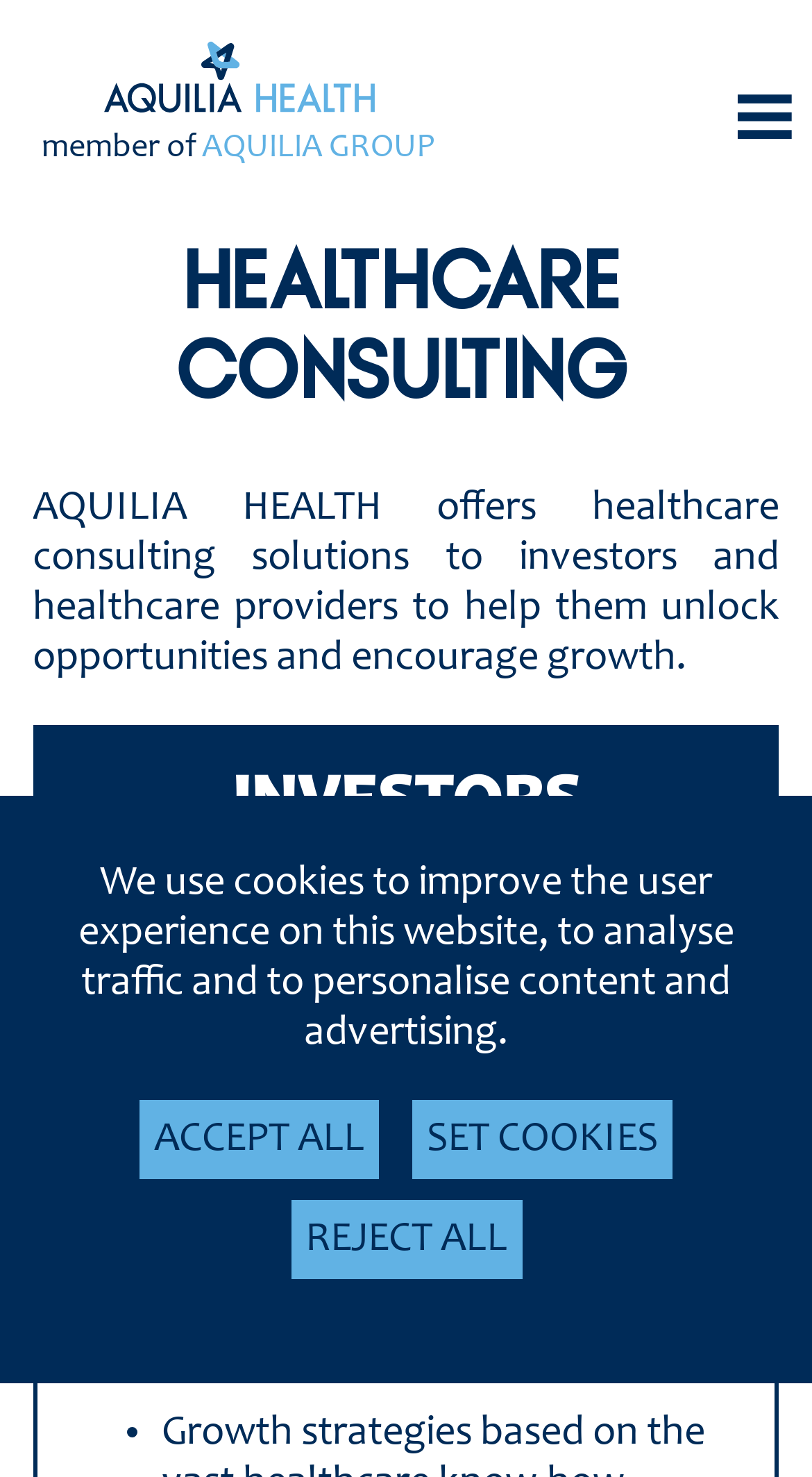What is the benefit of AQUILIA HEALTH's international experience?
Answer the question with a detailed and thorough explanation.

The webpage states that AQUILIA HEALTH's international healthcare experience and global network enables them to provide investors with targeted advice for their ventures and activities in the healthcare space. This information can be found in the section titled 'INVESTORS'.